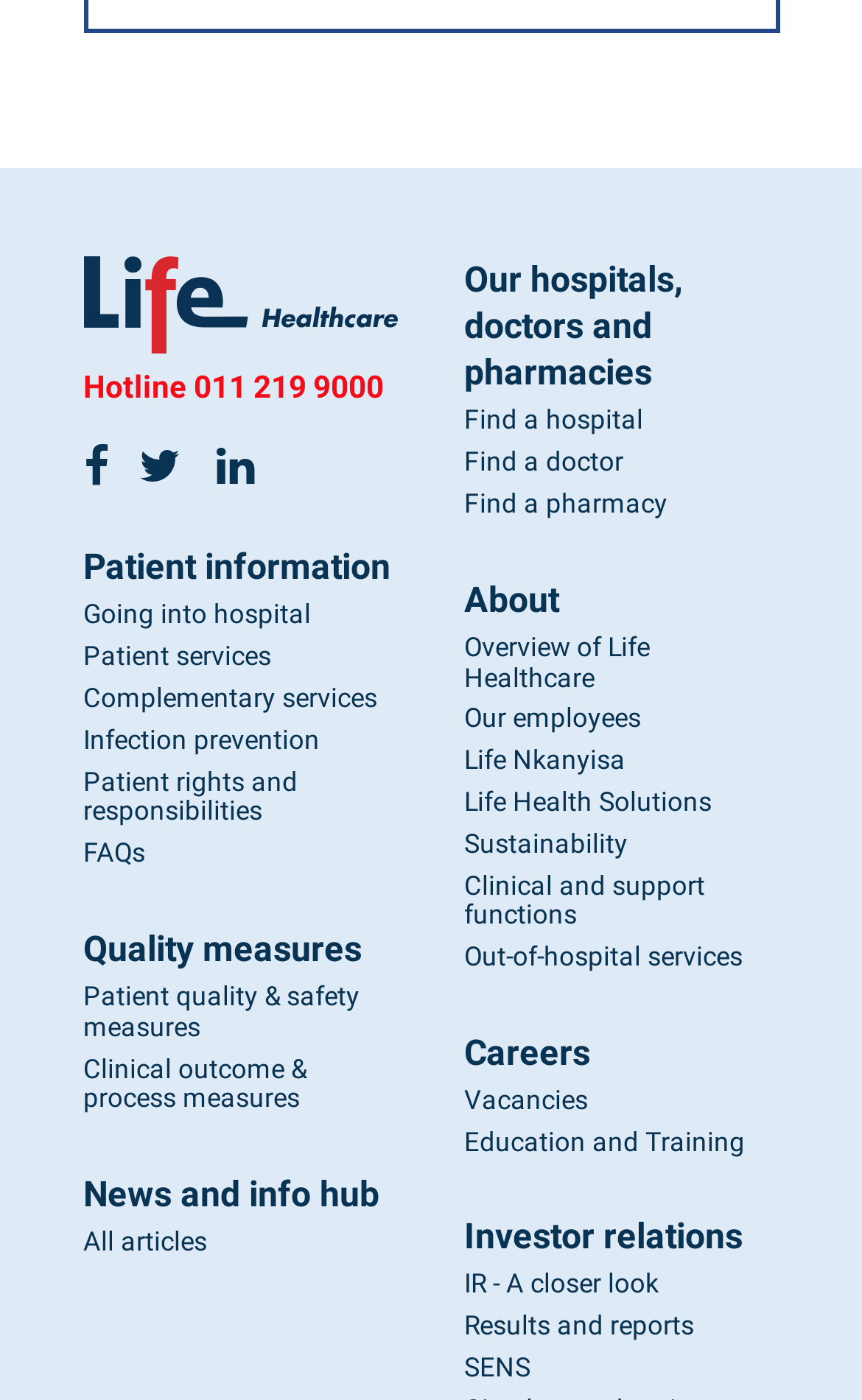Please find the bounding box coordinates of the clickable region needed to complete the following instruction: "Explore careers". The bounding box coordinates must consist of four float numbers between 0 and 1, i.e., [left, top, right, bottom].

[0.538, 0.735, 0.685, 0.768]